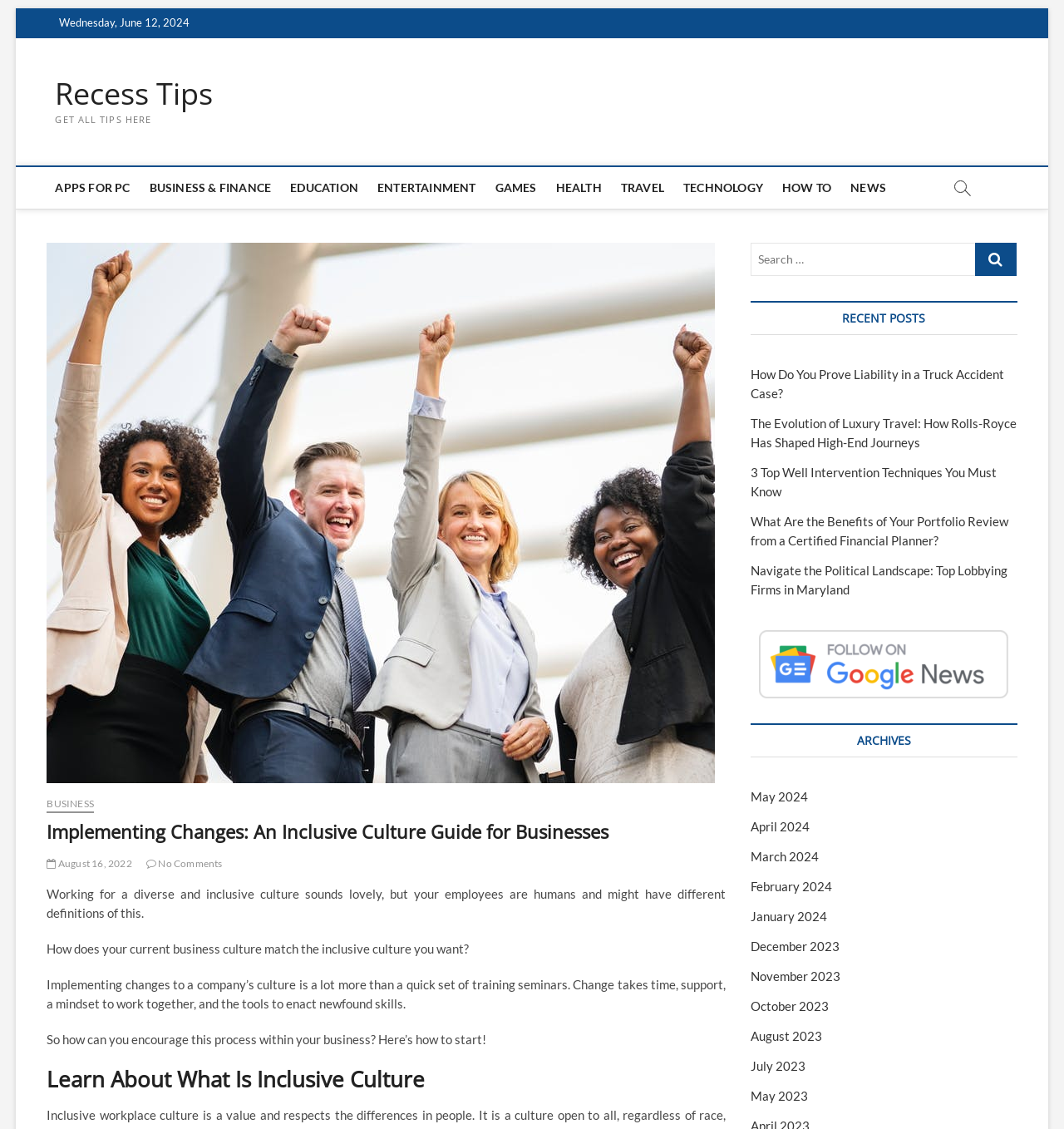Offer a detailed explanation of the webpage layout and contents.

This webpage is about implementing changes to create an inclusive culture in businesses. At the top, there is a link to skip to the content. Below that, the current date, "Wednesday, June 12, 2024", is displayed. The website's title, "Recess Tips", is prominently displayed, along with a call-to-action button "GET ALL TIPS HERE". 

On the left side, there is a main navigation menu with various categories such as "APPS FOR PC", "BUSINESS & FINANCE", "EDUCATION", and more. 

The main content of the page is divided into sections. The first section has a heading "Implementing Changes: An Inclusive Culture Guide for Businesses" and provides an introduction to the topic. The text explains that creating an inclusive culture is a complex process that requires time, support, and a mindset to work together. 

Below that, there is a section with the heading "Learn About What Is Inclusive Culture". 

On the right side, there is a search bar with a magnifying glass icon. Below the search bar, there is a section titled "RECENT POSTS" that lists several article titles, including "How Do You Prove Liability in a Truck Accident Case?", "The Evolution of Luxury Travel: How Rolls-Royce Has Shaped High-End Journeys", and more. 

Further down, there is a section titled "ARCHIVES" that lists links to monthly archives from May 2024 to May 2023. There is also a link to "Google news recesstips" with an accompanying image.